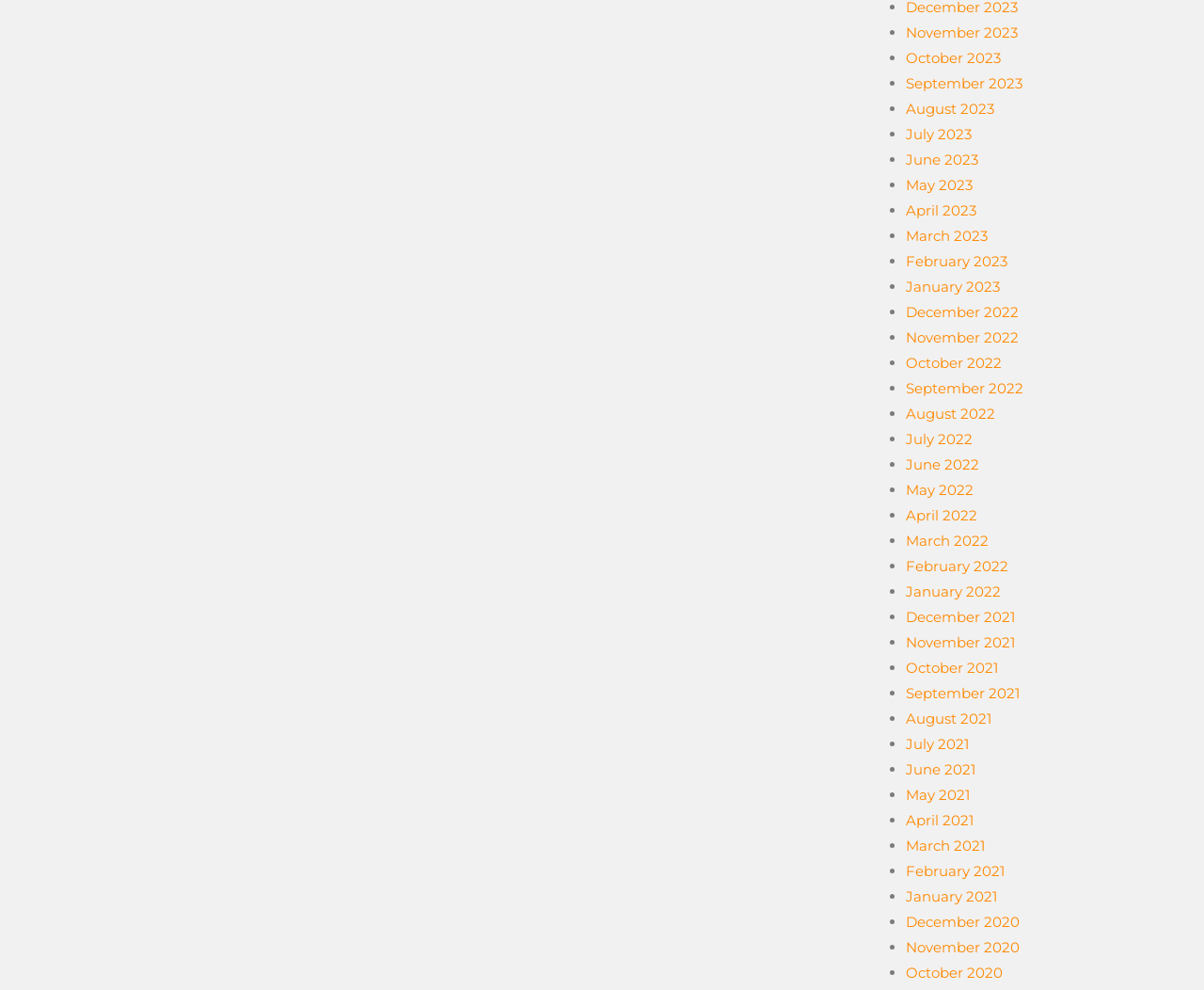Identify the bounding box coordinates for the UI element described as: "January 2023". The coordinates should be provided as four floats between 0 and 1: [left, top, right, bottom].

[0.752, 0.281, 0.83, 0.299]